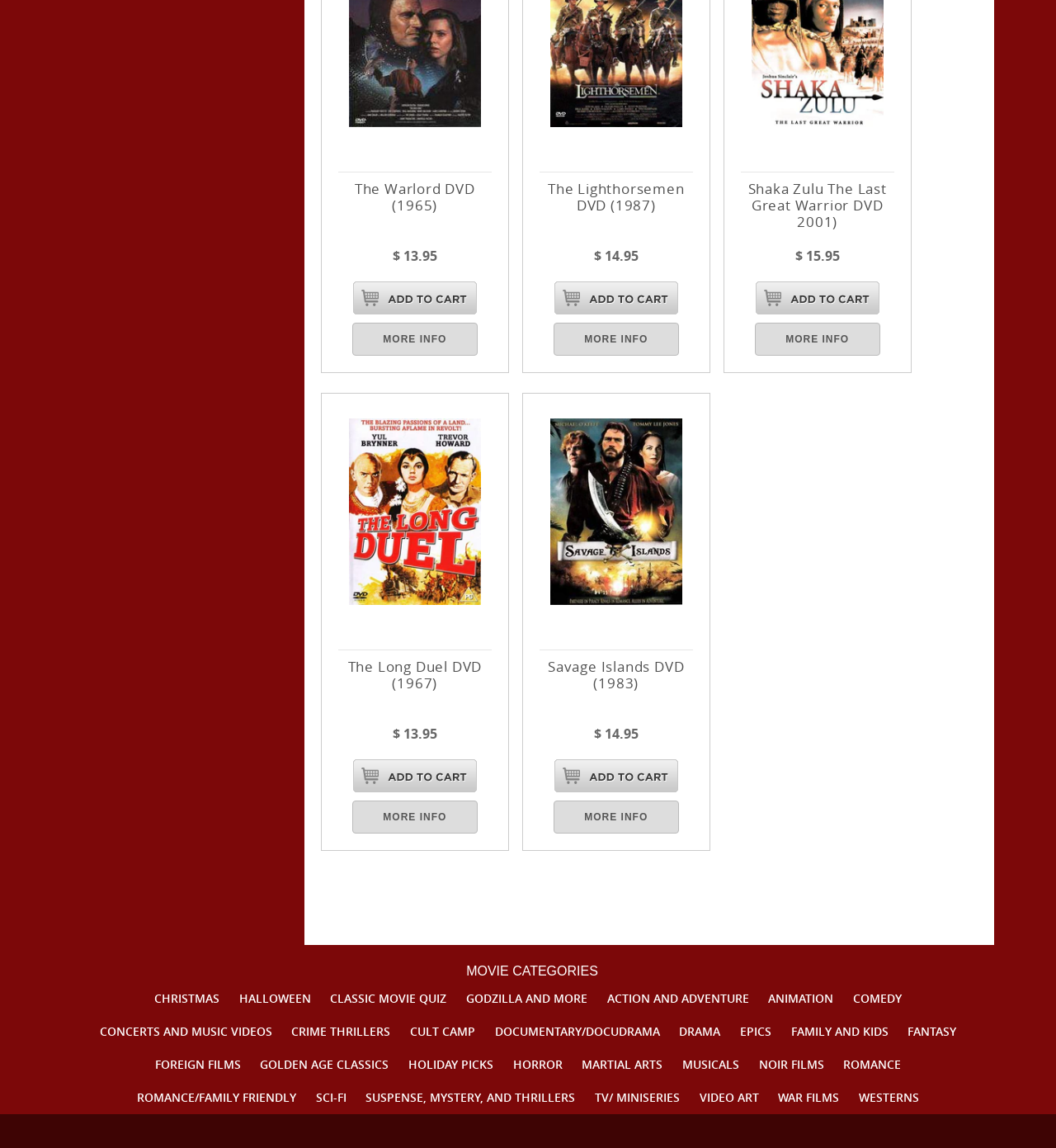Locate the bounding box coordinates of the element that should be clicked to execute the following instruction: "Click on The Long Duel DVD (1967)".

[0.32, 0.364, 0.465, 0.527]